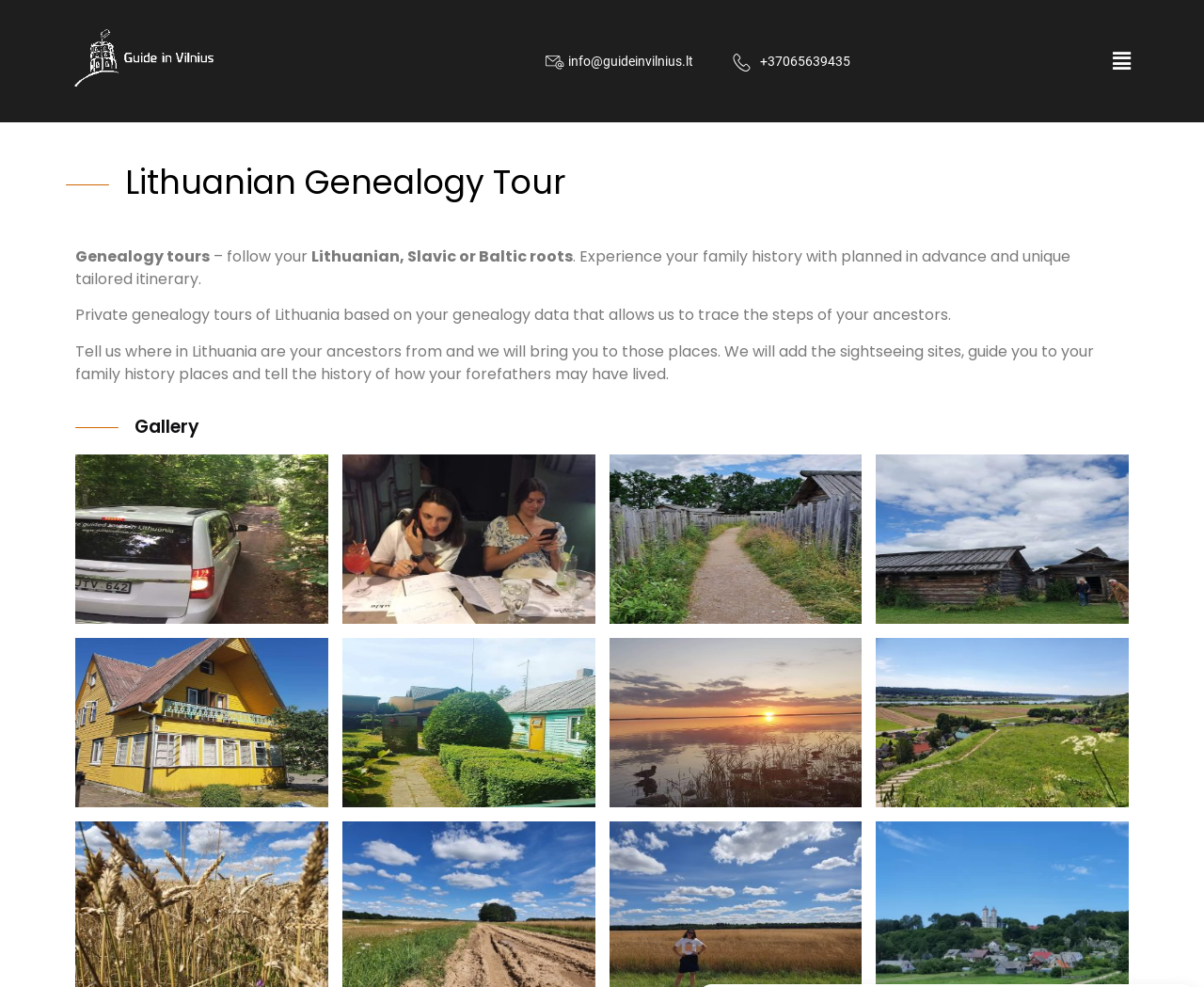Please extract the primary headline from the webpage.

Lithuanian Genealogy Tour